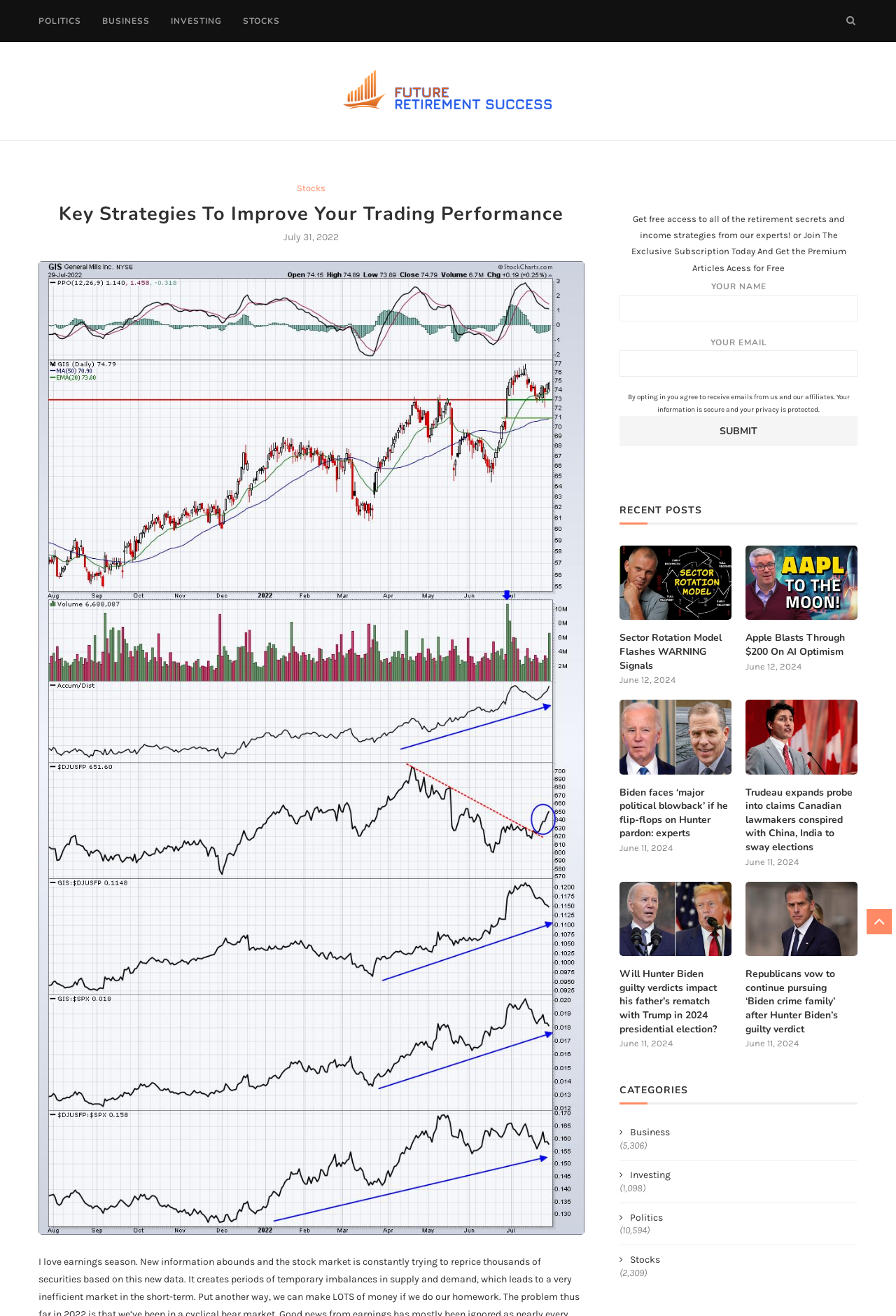How many categories are listed on the webpage?
Provide a detailed and well-explained answer to the question.

There are 5 categories listed on the webpage, which are Business, Investing, Politics, Stocks, and an unspecified category represented by the icon ''.